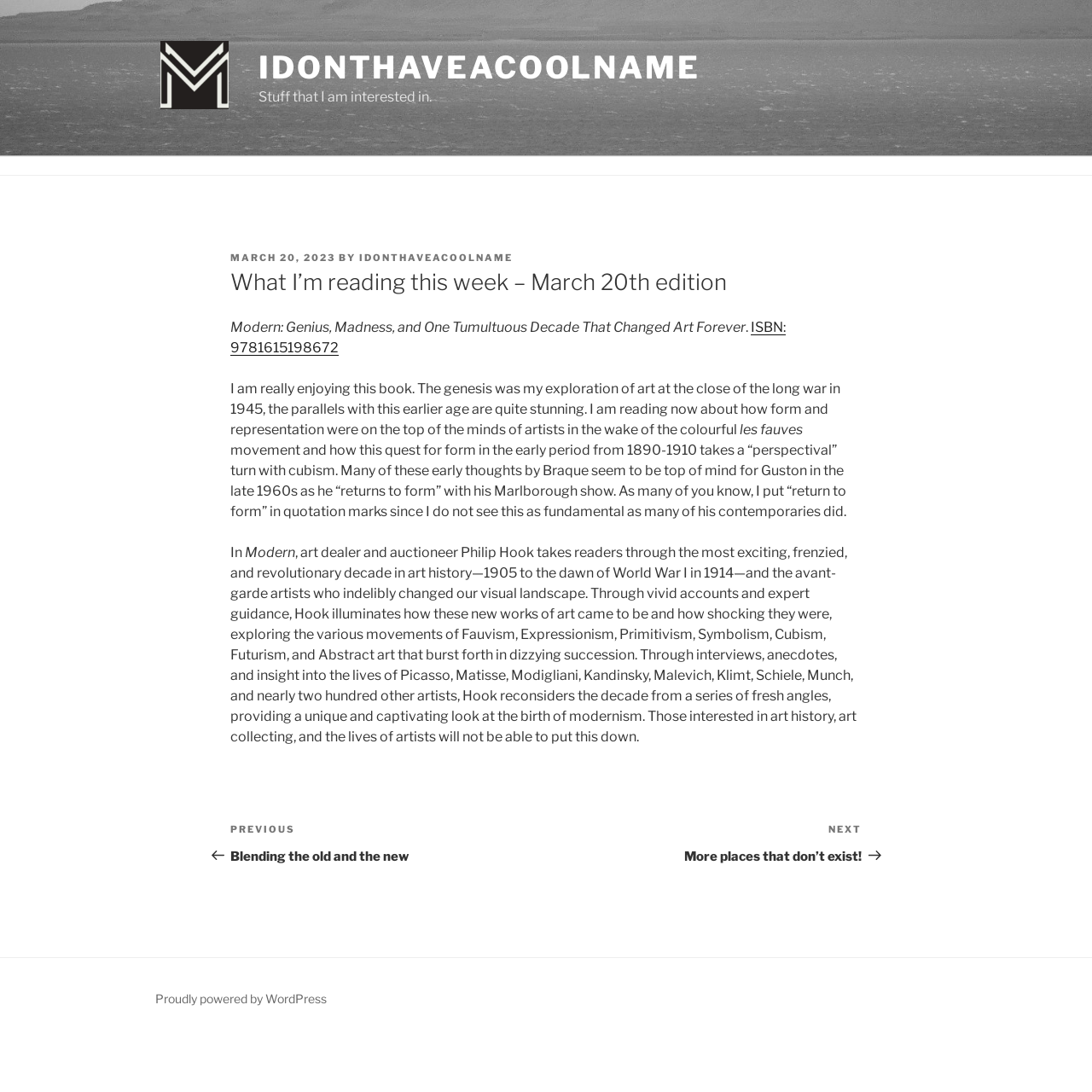Please locate the bounding box coordinates of the element's region that needs to be clicked to follow the instruction: "Check the post details". The bounding box coordinates should be provided as four float numbers between 0 and 1, i.e., [left, top, right, bottom].

[0.211, 0.23, 0.307, 0.241]